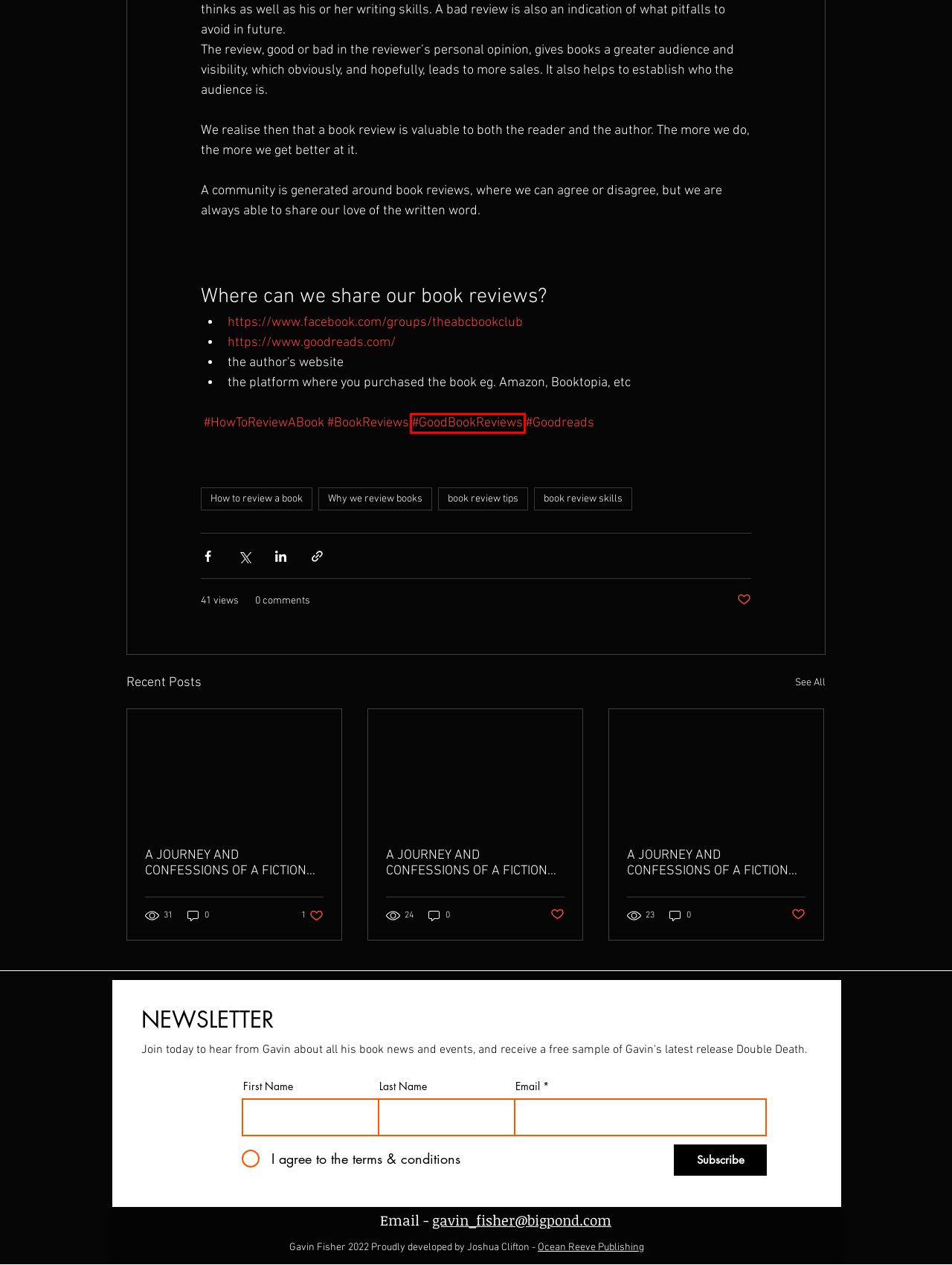You are looking at a webpage screenshot with a red bounding box around an element. Pick the description that best matches the new webpage after interacting with the element in the red bounding box. The possible descriptions are:
A. Why we review books | Gavin Fisher
B. #GoodBookReviews
C. A JOURNEY AND CONFESSIONS OF A FICTION WRITER – PART 2
D. #BookReviews
E. #HowToReviewABook
F. Characterisation: A JOURNEY AND CONFESSIONS OF A FICTION WRITER – PART 3
G. book review skills | Gavin Fisher
H. #Goodreads

B